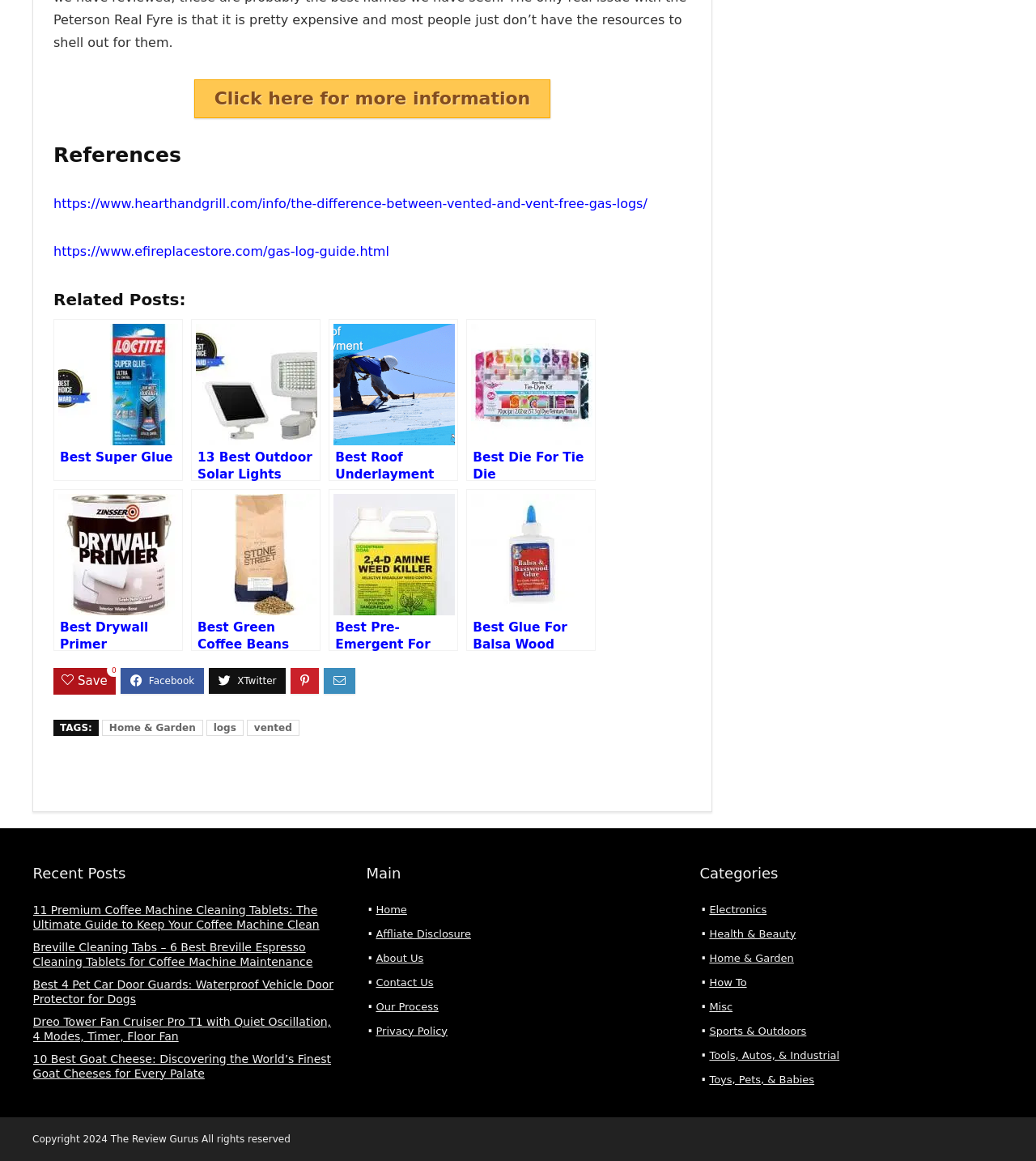Refer to the screenshot and give an in-depth answer to this question: What is the category of the 'Best Super Glue' post?

I found the 'Best Super Glue' link element and looked at its surrounding elements. I saw that it is under the 'Related Posts:' heading, and the category 'Home & Garden' is mentioned in the tags section above.